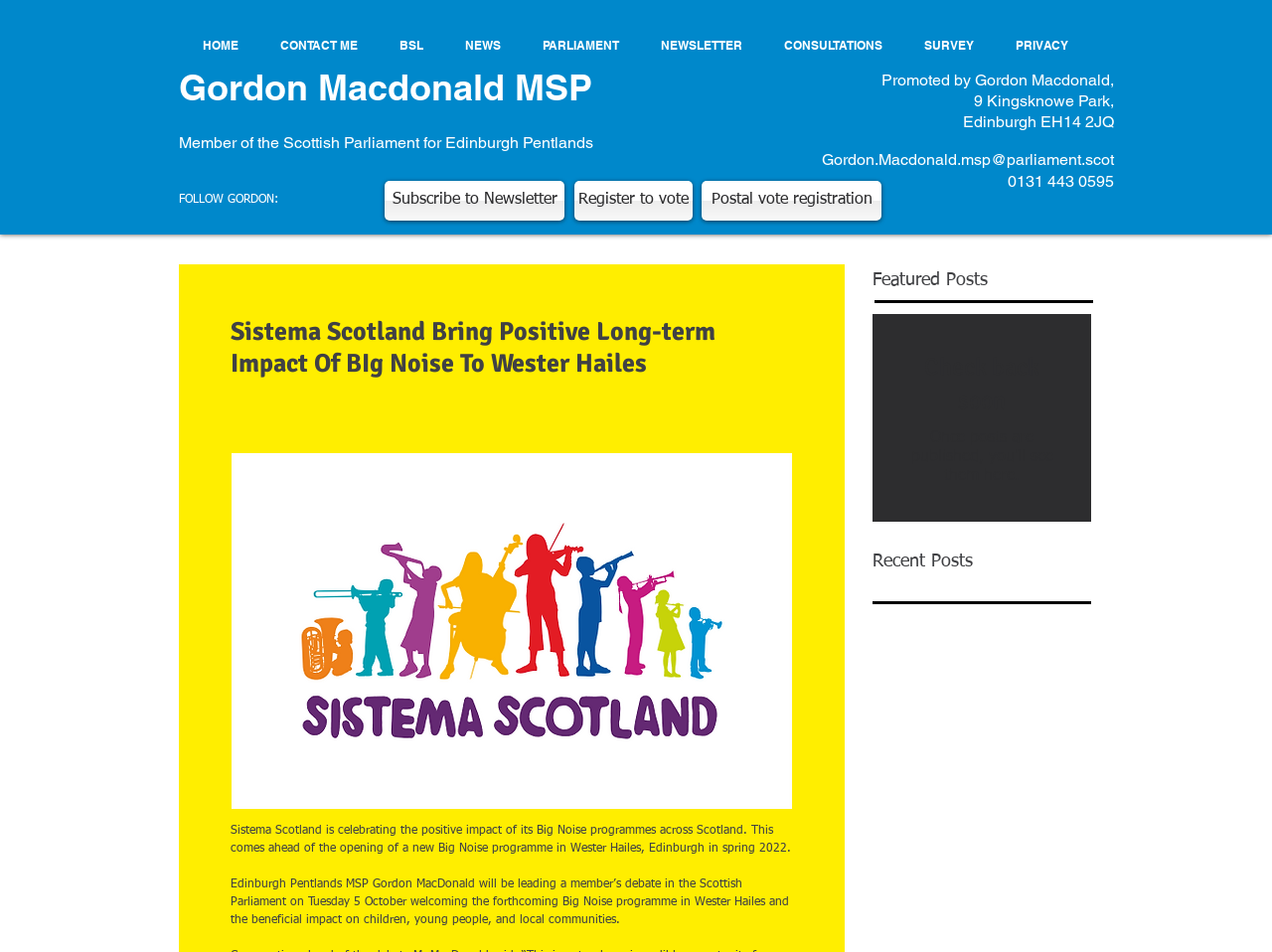Identify the coordinates of the bounding box for the element that must be clicked to accomplish the instruction: "Get directions to the new office".

None